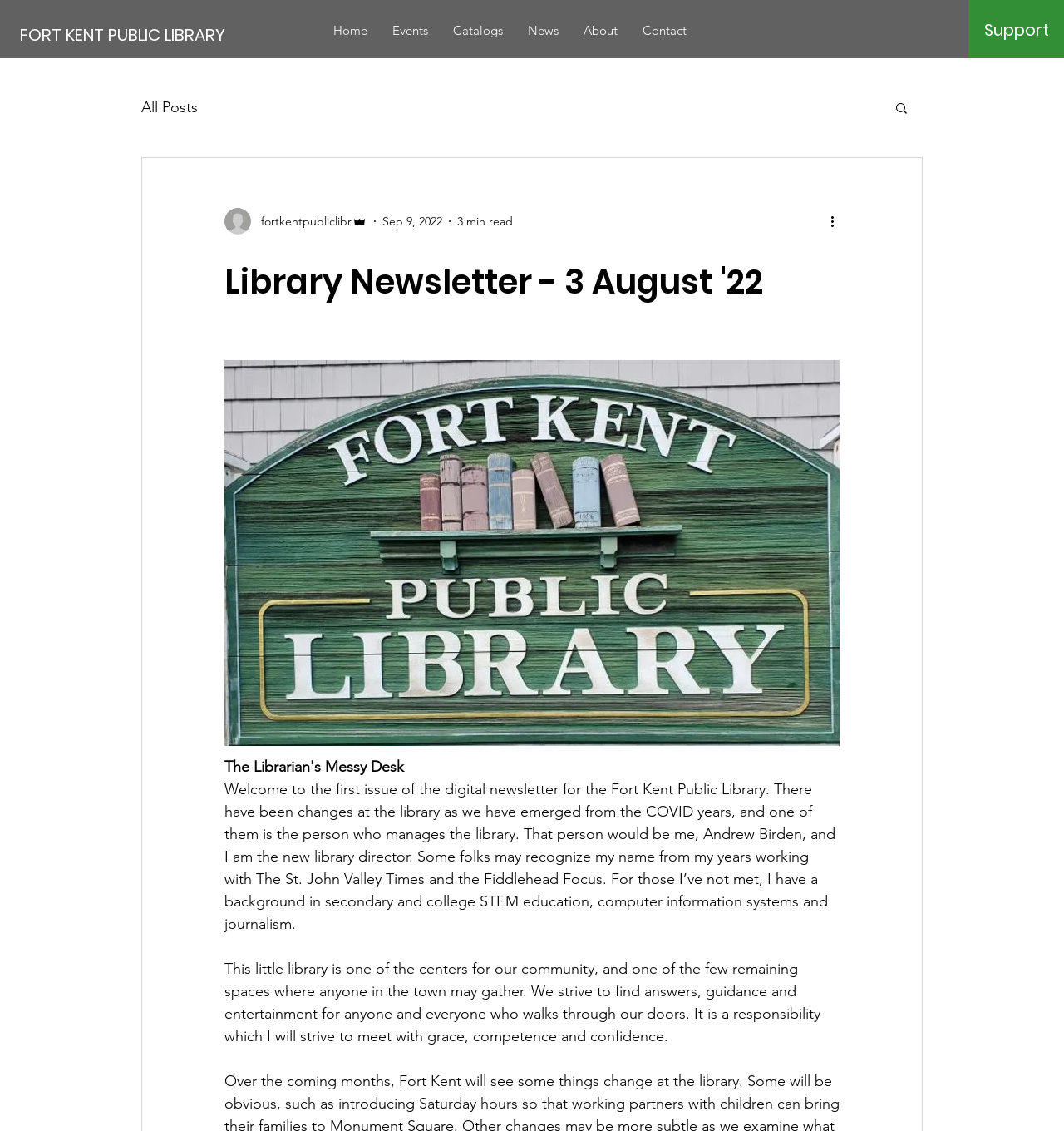Generate the text content of the main heading of the webpage.

Library Newsletter - 3 August '22